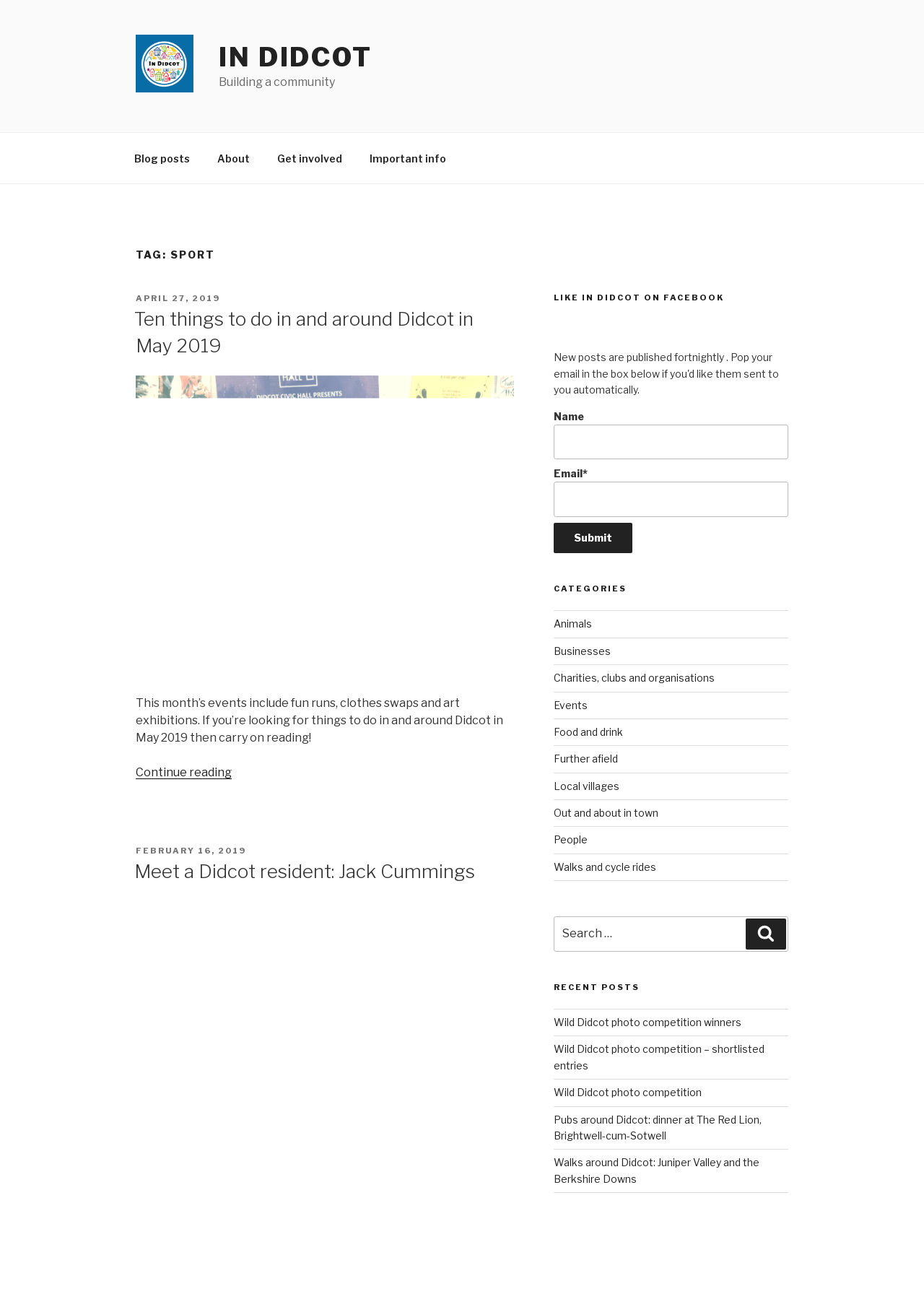How many links are there in the 'Recent Posts' section?
Look at the image and respond with a one-word or short-phrase answer.

5